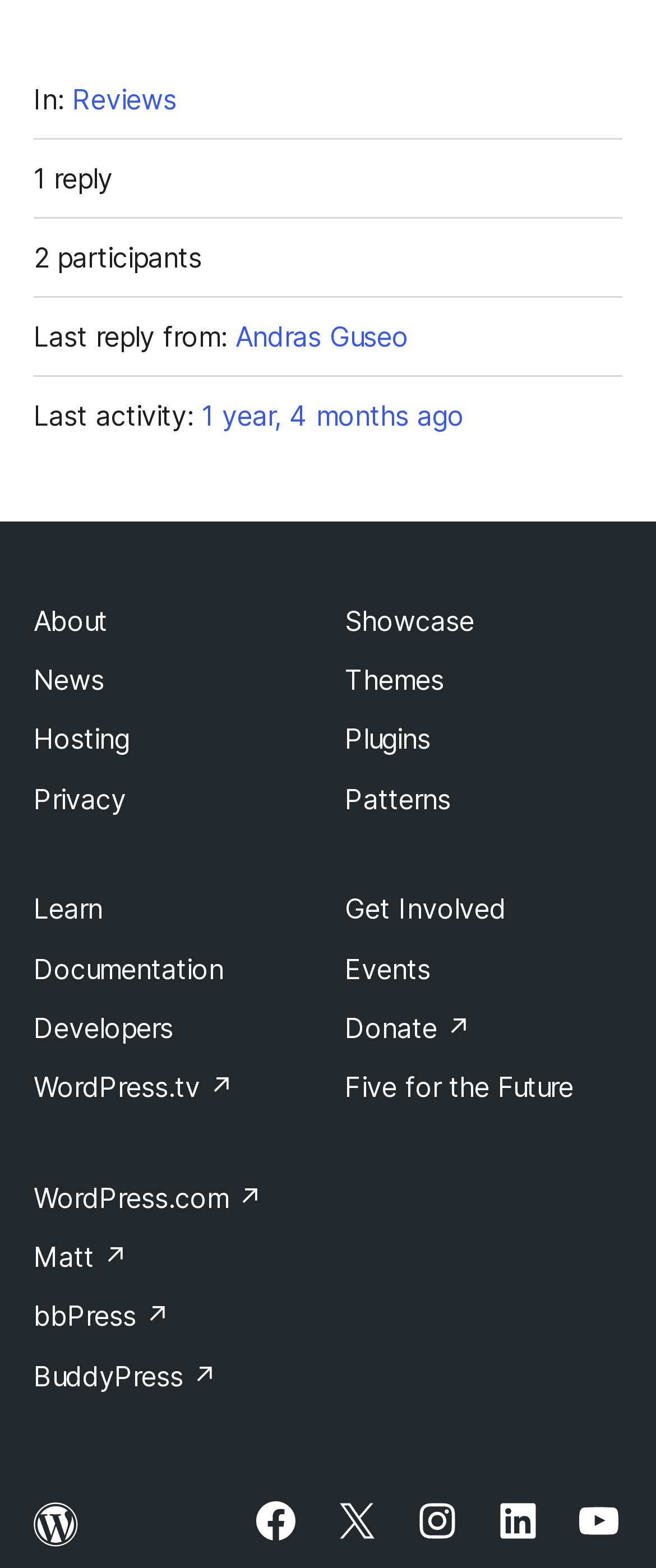Use a single word or phrase to answer the question:
What is the topic of the discussion?

Reviews